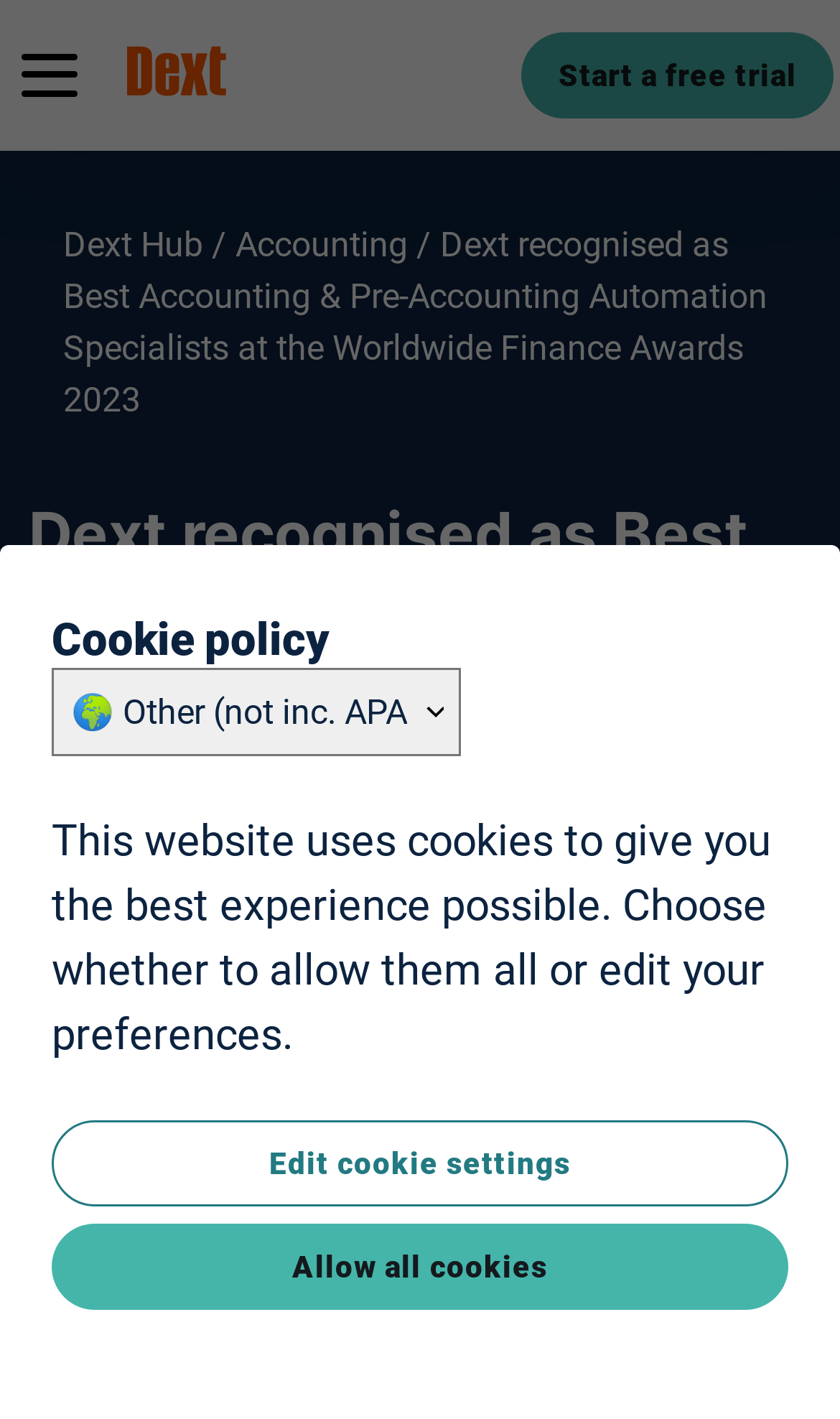Generate a thorough caption detailing the webpage content.

The webpage appears to be a blog post from Dext, celebrating their recognition as the Best Accounting and Pre-Accounting Automation Specialists at the Worldwide Finance Awards 2023. 

At the top left, there is a link to the "Home" page, accompanied by a small image. On the top right, a prominent call-to-action button "Start a free trial" is displayed. Below this, there are three links: "Dext Hub", "Accounting", and a link to the current blog post. 

The main content of the page is a heading that announces Dext's achievement, taking up most of the width of the page. Below this, there are five links to related topics: "Accounting and Bookkeeping", "Award", "Business Accounting", "Dext News", and "Prepare". 

On the bottom left, there are three social media buttons for Facebook, Twitter, and LinkedIn, each accompanied by a small image. On the bottom right, a "Chat" link is displayed, accompanied by a small image. 

In the middle of the page, there is a section related to cookie policy, with a heading, a combobox, and a paragraph of text explaining the use of cookies on the website. Below this, there are two buttons: "Allow all cookies" and "Edit cookie settings".